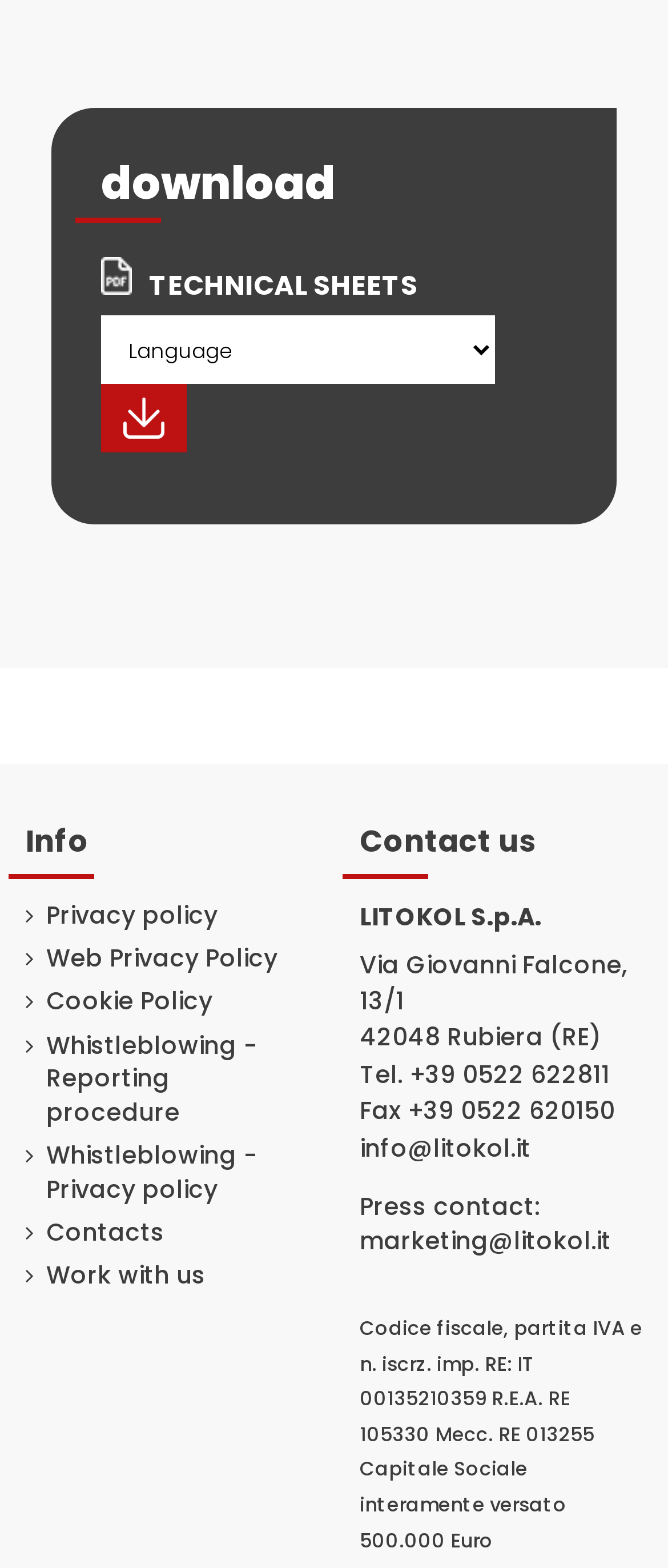Provide a brief response to the question below using one word or phrase:
What is the fax number?

+39 0522 620150